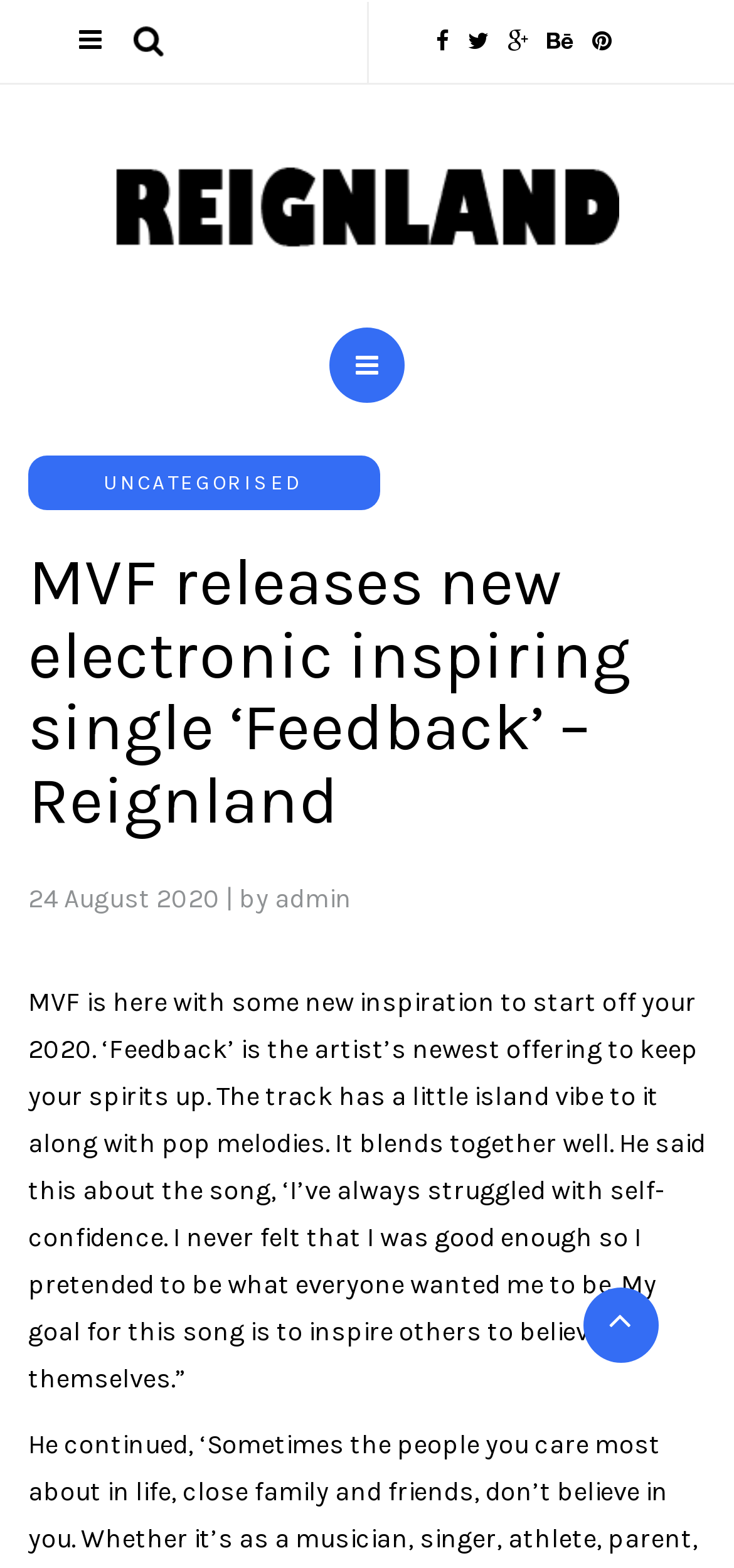Analyze the image and deliver a detailed answer to the question: What is the theme of the song ‘Feedback’?

According to the article, MVF said that the goal of the song is to inspire others to believe in themselves, and he has always struggled with self-confidence.